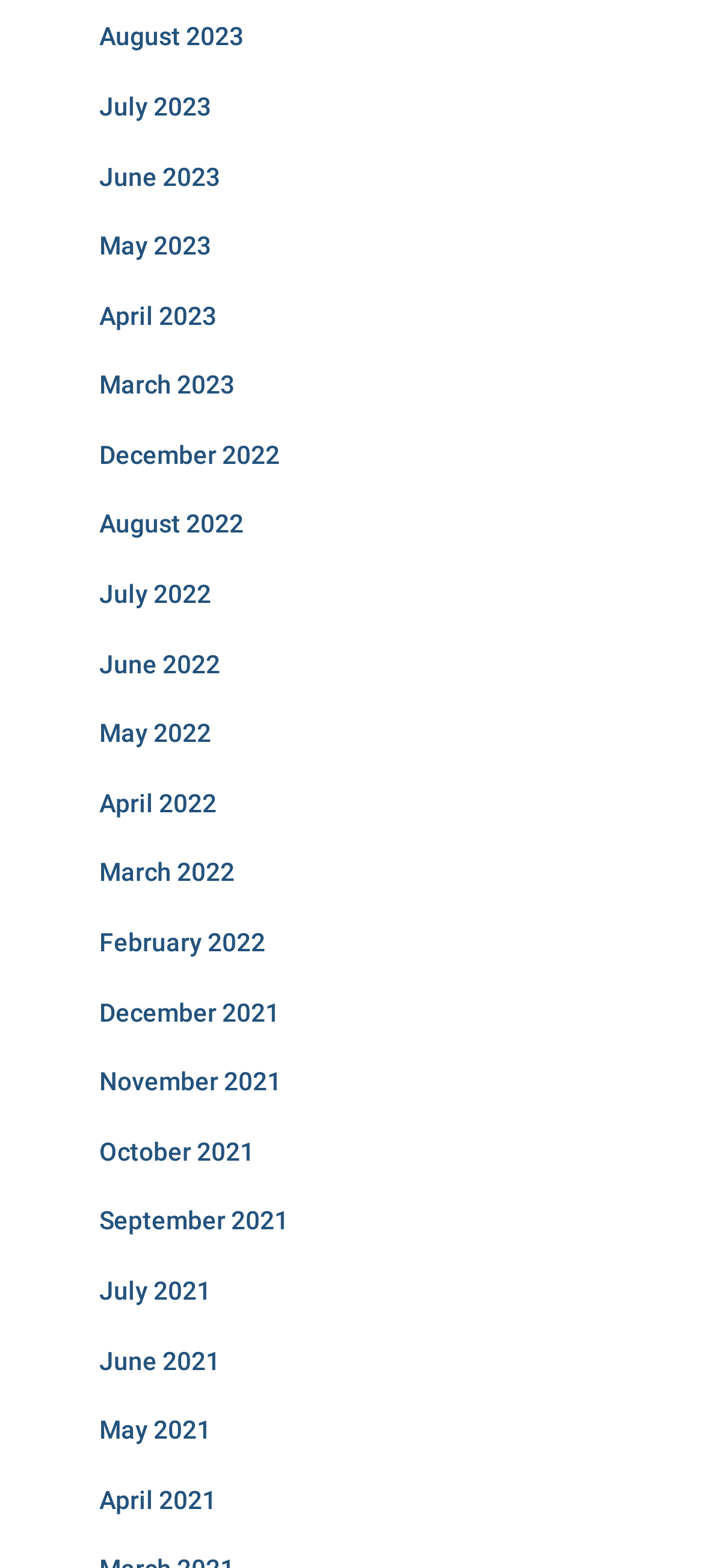Calculate the bounding box coordinates for the UI element based on the following description: "May 2023". Ensure the coordinates are four float numbers between 0 and 1, i.e., [left, top, right, bottom].

[0.141, 0.147, 0.3, 0.166]